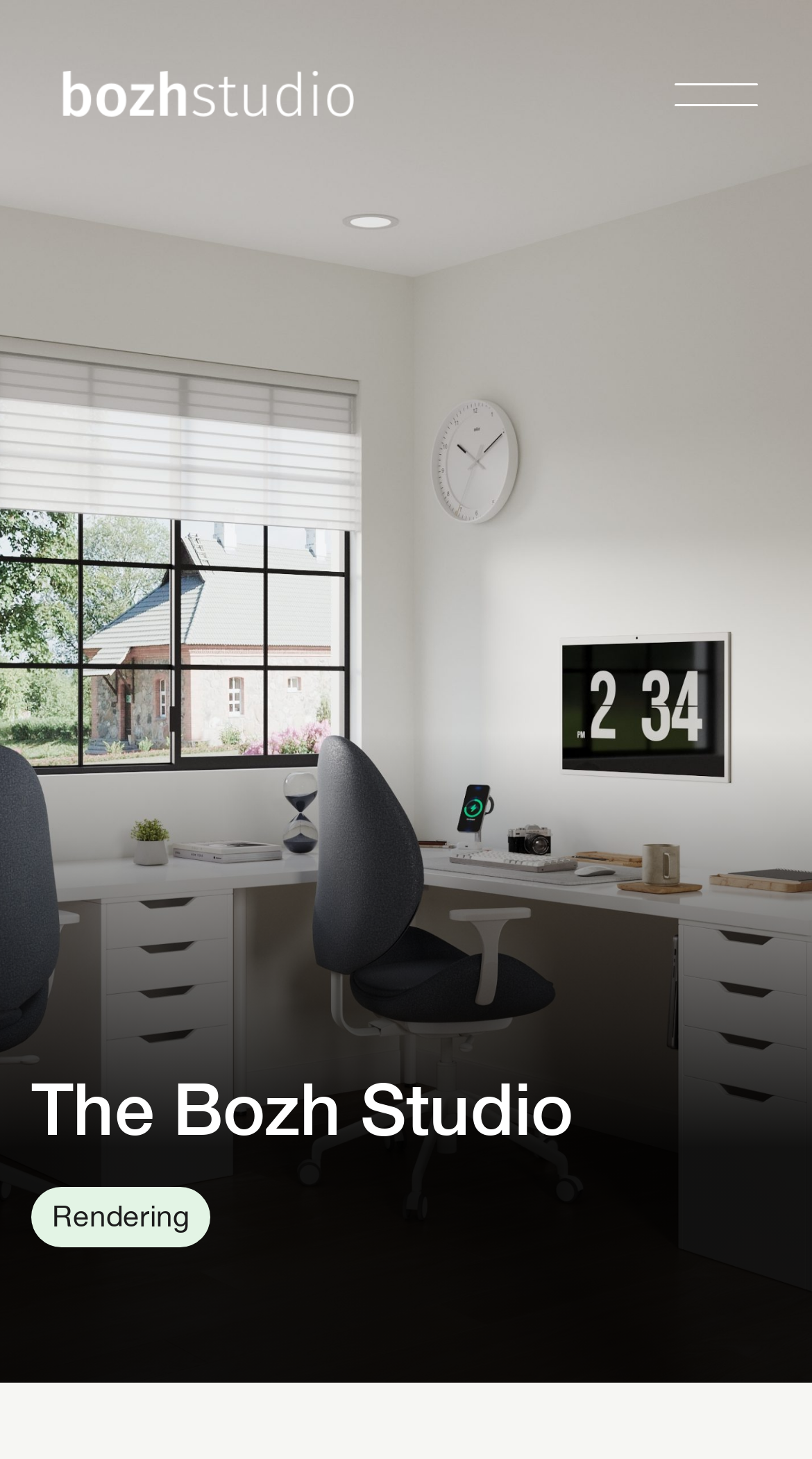Review the image closely and give a comprehensive answer to the question: What is the focus of the studio?

The focus of the studio can be found in the StaticText element 'Bozh Studio is a web and branding studio focused on creating functional visual experiences for service-based businesses', which provides a brief description of the studio's focus.